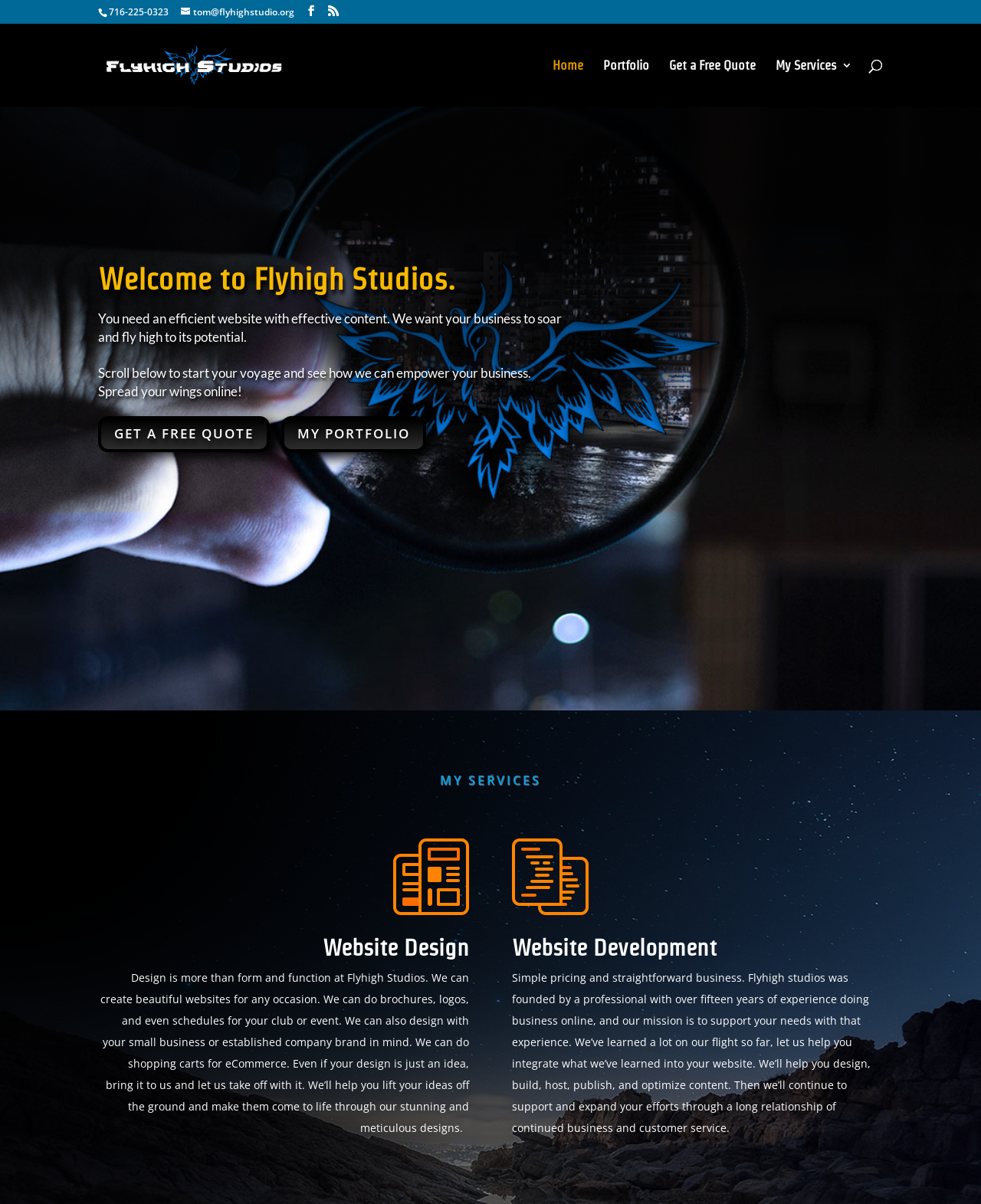Identify the bounding box for the UI element described as: "Get a Free Quote". The coordinates should be four float numbers between 0 and 1, i.e., [left, top, right, bottom].

[0.1, 0.346, 0.275, 0.376]